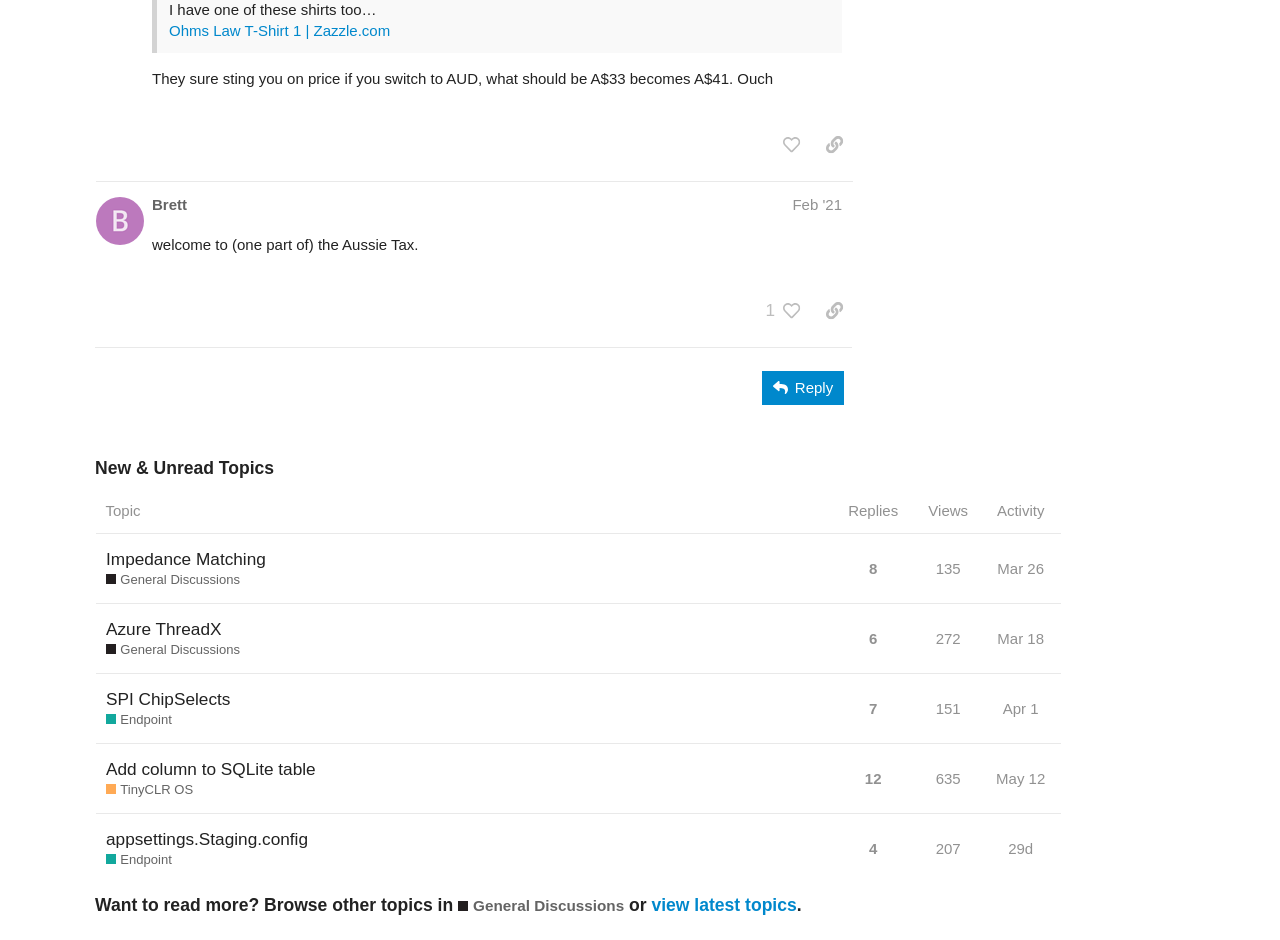Identify the bounding box coordinates of the element to click to follow this instruction: 'View topic Impedance Matching General Discussions'. Ensure the coordinates are four float values between 0 and 1, provided as [left, top, right, bottom].

[0.075, 0.581, 0.653, 0.642]